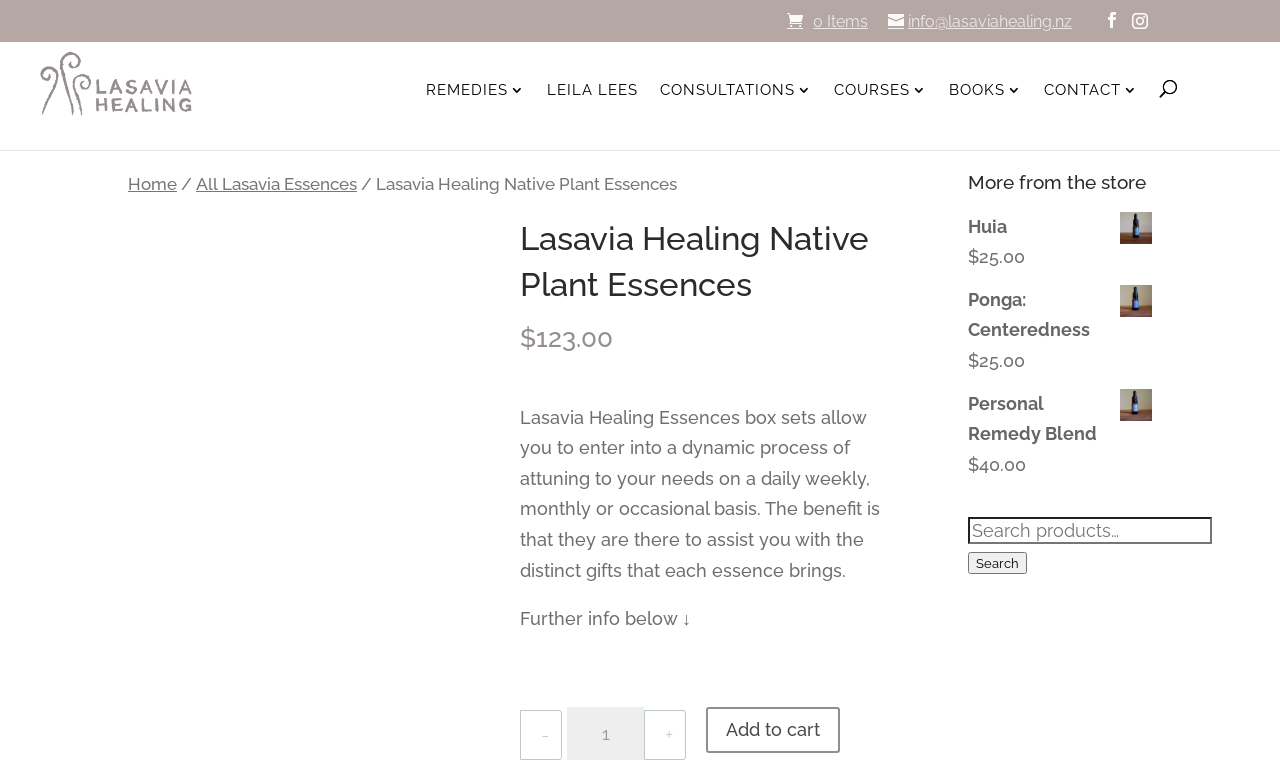Please determine the bounding box coordinates of the element to click on in order to accomplish the following task: "Search for something". Ensure the coordinates are four float numbers ranging from 0 to 1, i.e., [left, top, right, bottom].

[0.053, 0.038, 0.953, 0.041]